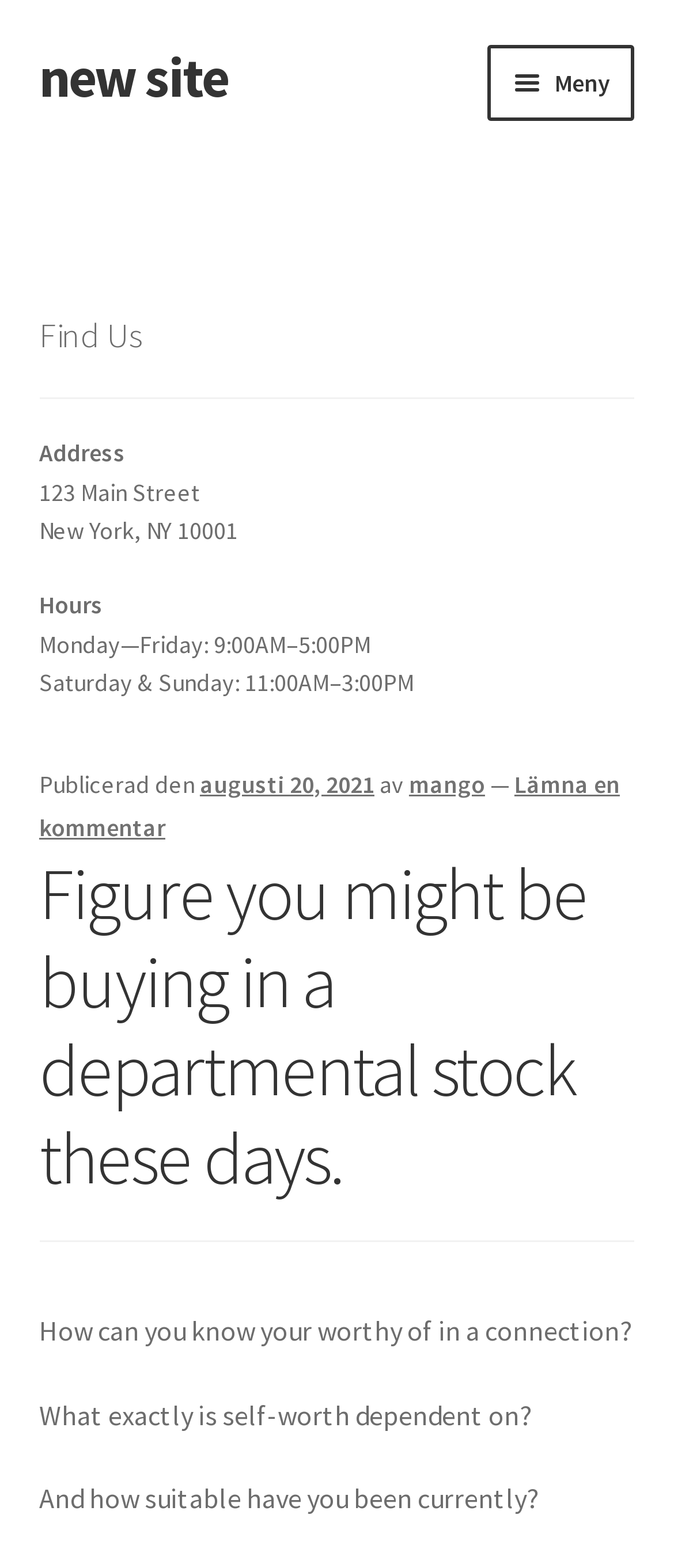Who published the article?
Refer to the image and give a detailed answer to the query.

I found the author's name by looking at the section below the main heading, which contains the publication date and author's name. The author's name is 'mango'.